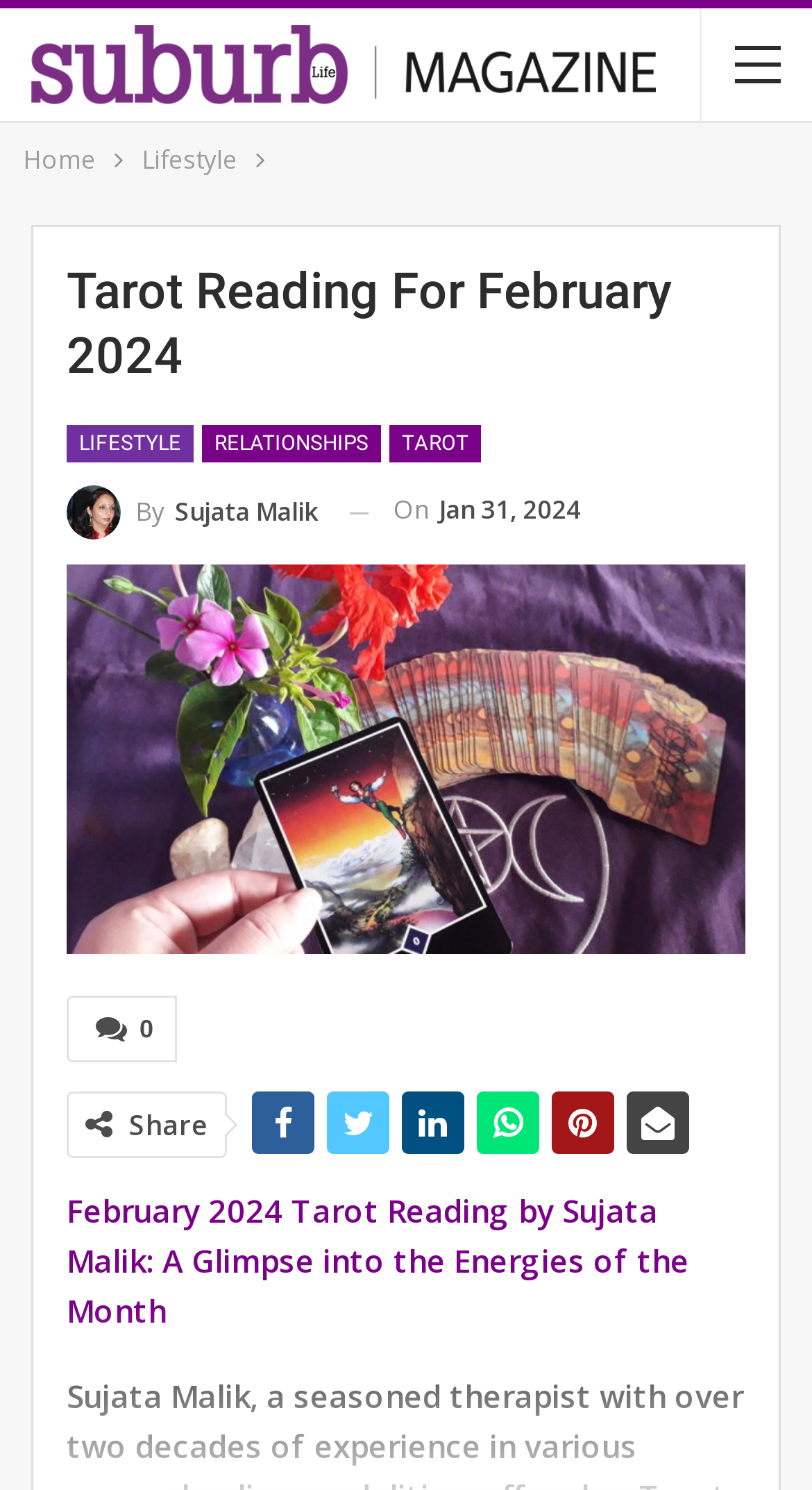From the image, can you give a detailed response to the question below:
What is the name of the therapist?

I found the answer by looking at the text 'February 2024 Tarot Reading by Sujata Malik: A Glimpse into the Energies of the Month' which is a static text element on the webpage. This text mentions the name of the therapist as Sujata Malik.